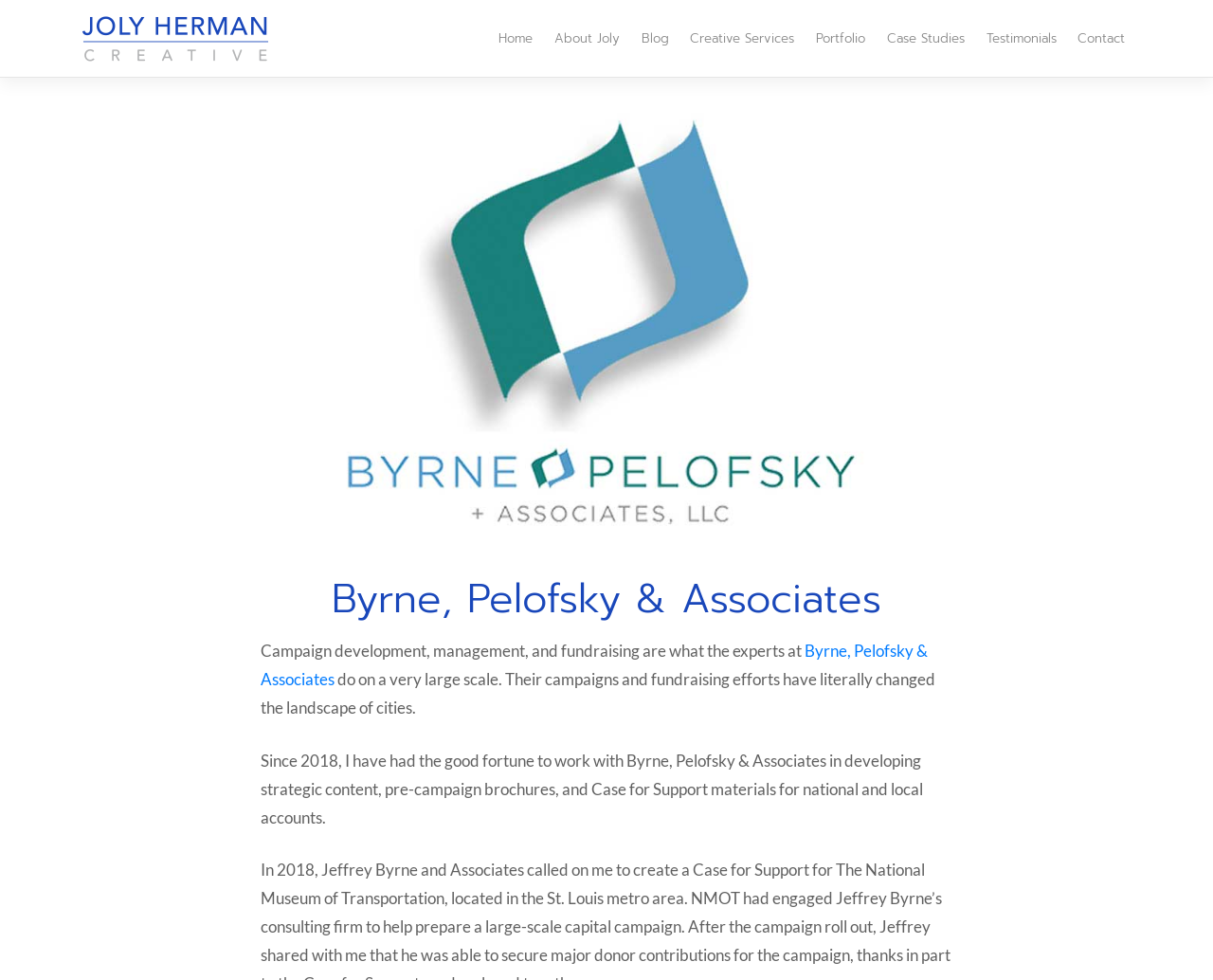Extract the heading text from the webpage.

Byrne, Pelofsky & Associates